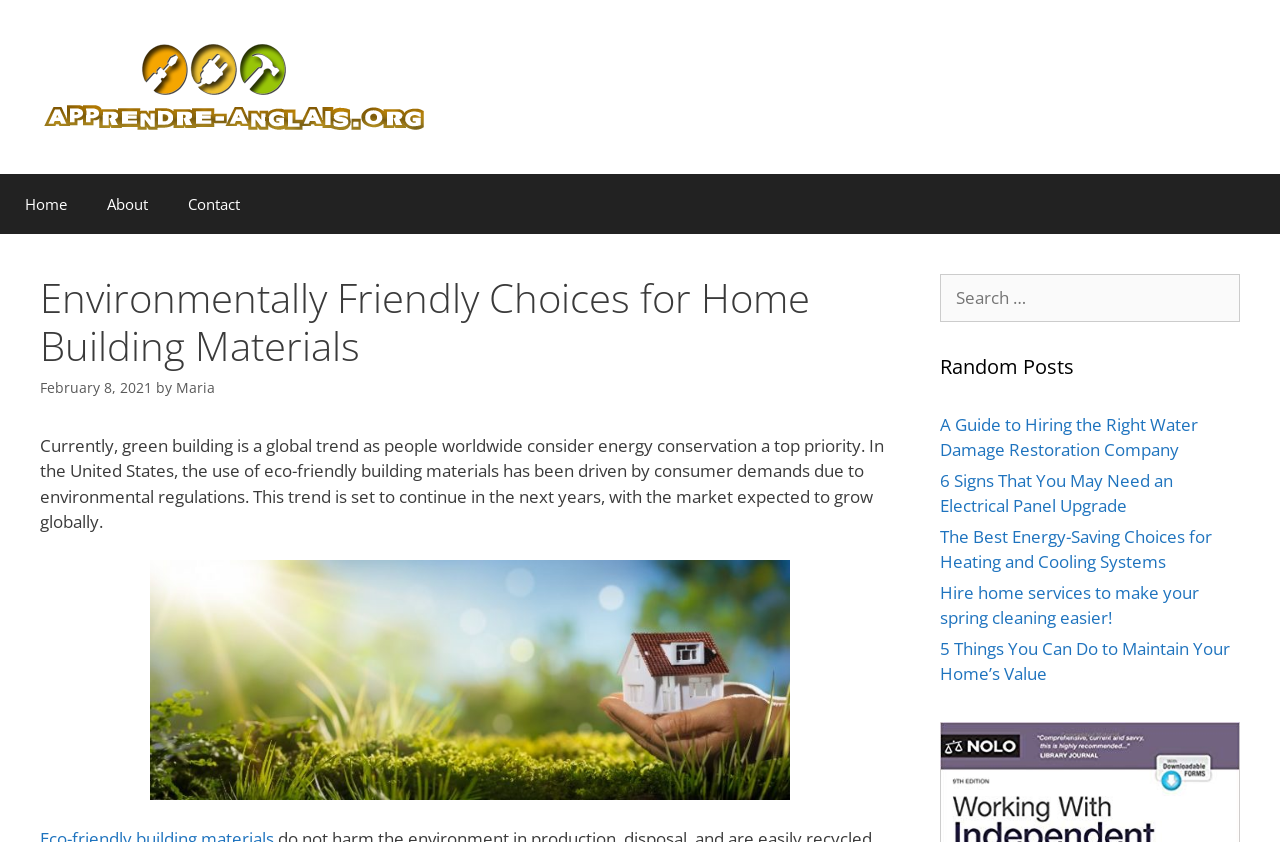What is the date of the article?
Answer the question based on the image using a single word or a brief phrase.

February 8, 2021